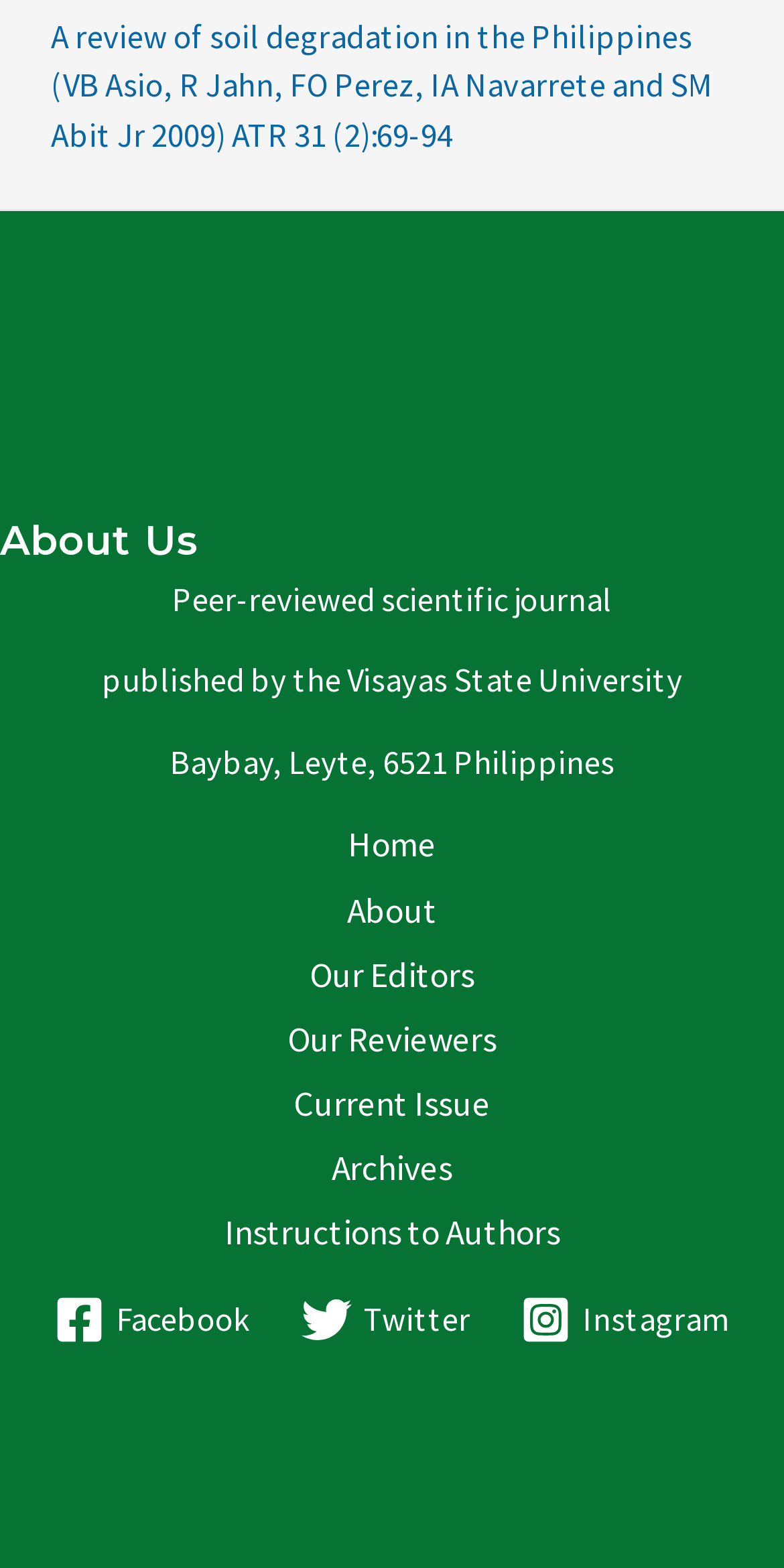Please identify the bounding box coordinates of the clickable element to fulfill the following instruction: "view abstract". The coordinates should be four float numbers between 0 and 1, i.e., [left, top, right, bottom].

None